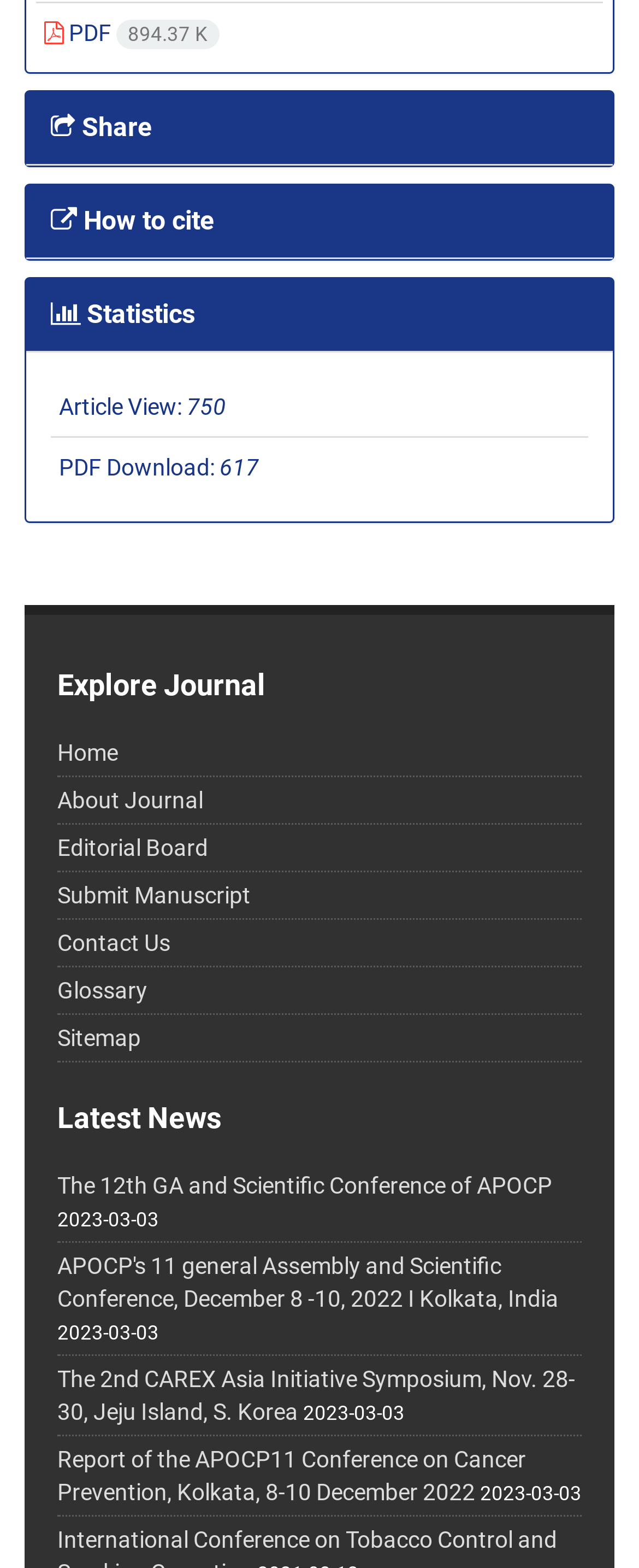What is the date of the second news item?
Please respond to the question with a detailed and informative answer.

The answer can be found in the 'Latest News' section, where the static text '2023-03-03' is displayed next to the link with the title 'APOCP's 11 general Assembly and Scientific Conference, December 8 -10, 2022 I Kolkata, India'.